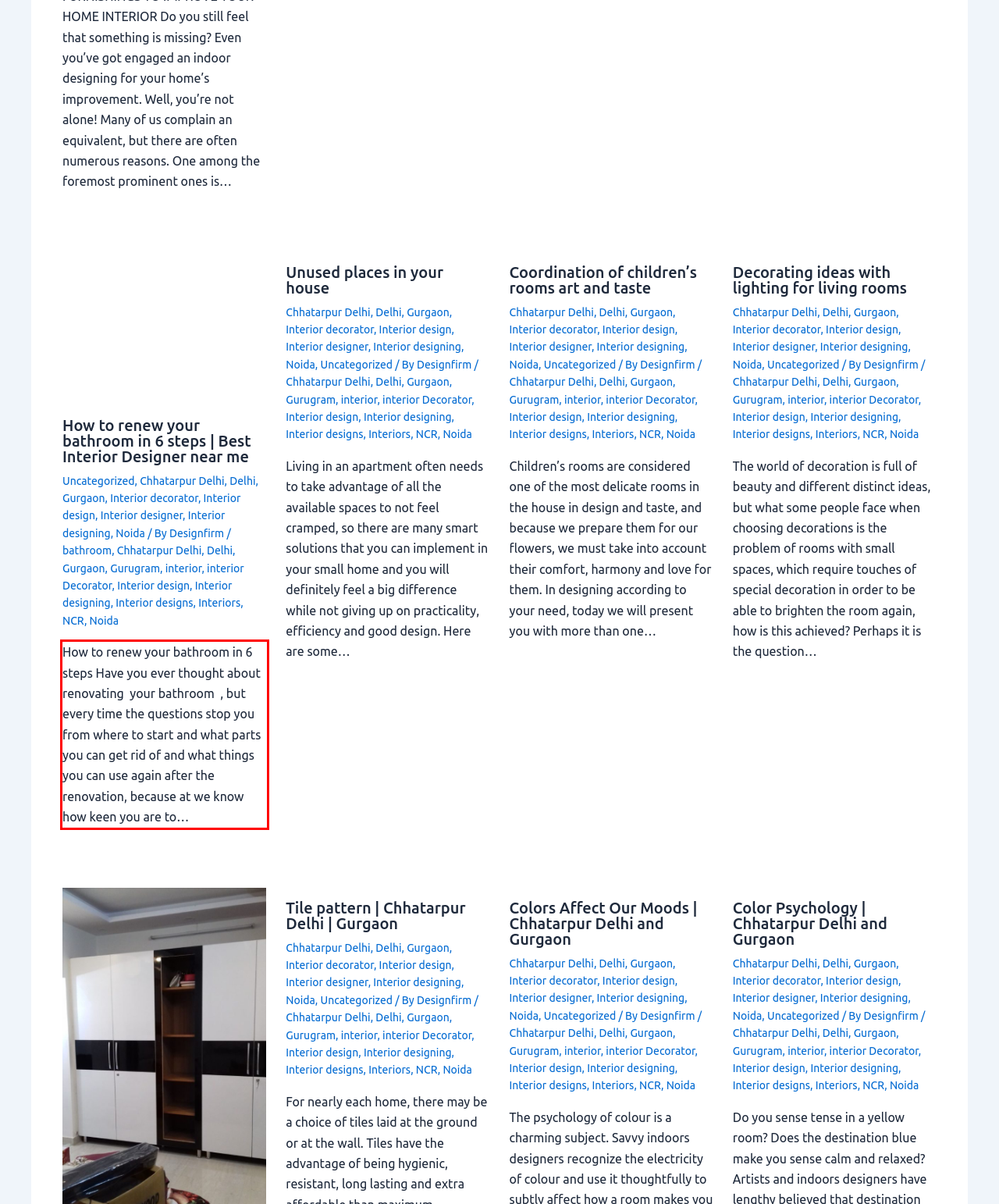Please extract the text content within the red bounding box on the webpage screenshot using OCR.

How to renew your bathroom in 6 steps Have you ever thought about renovating your bathroom , but every time the questions stop you from where to start and what parts you can get rid of and what things you can use again after the renovation, because at we know how keen you are to…